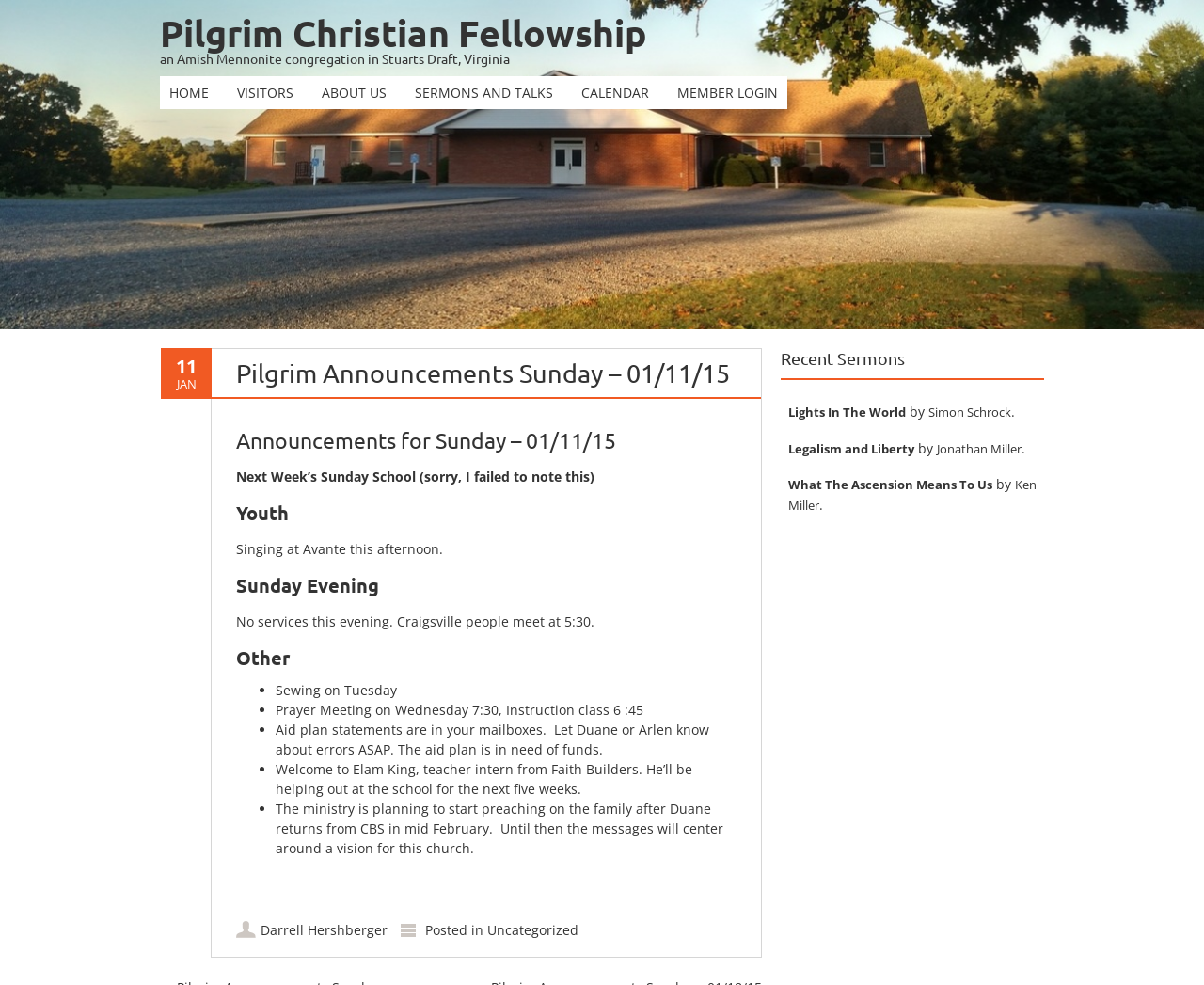Highlight the bounding box coordinates of the element you need to click to perform the following instruction: "Click on the 'HOME' link."

[0.133, 0.077, 0.181, 0.111]